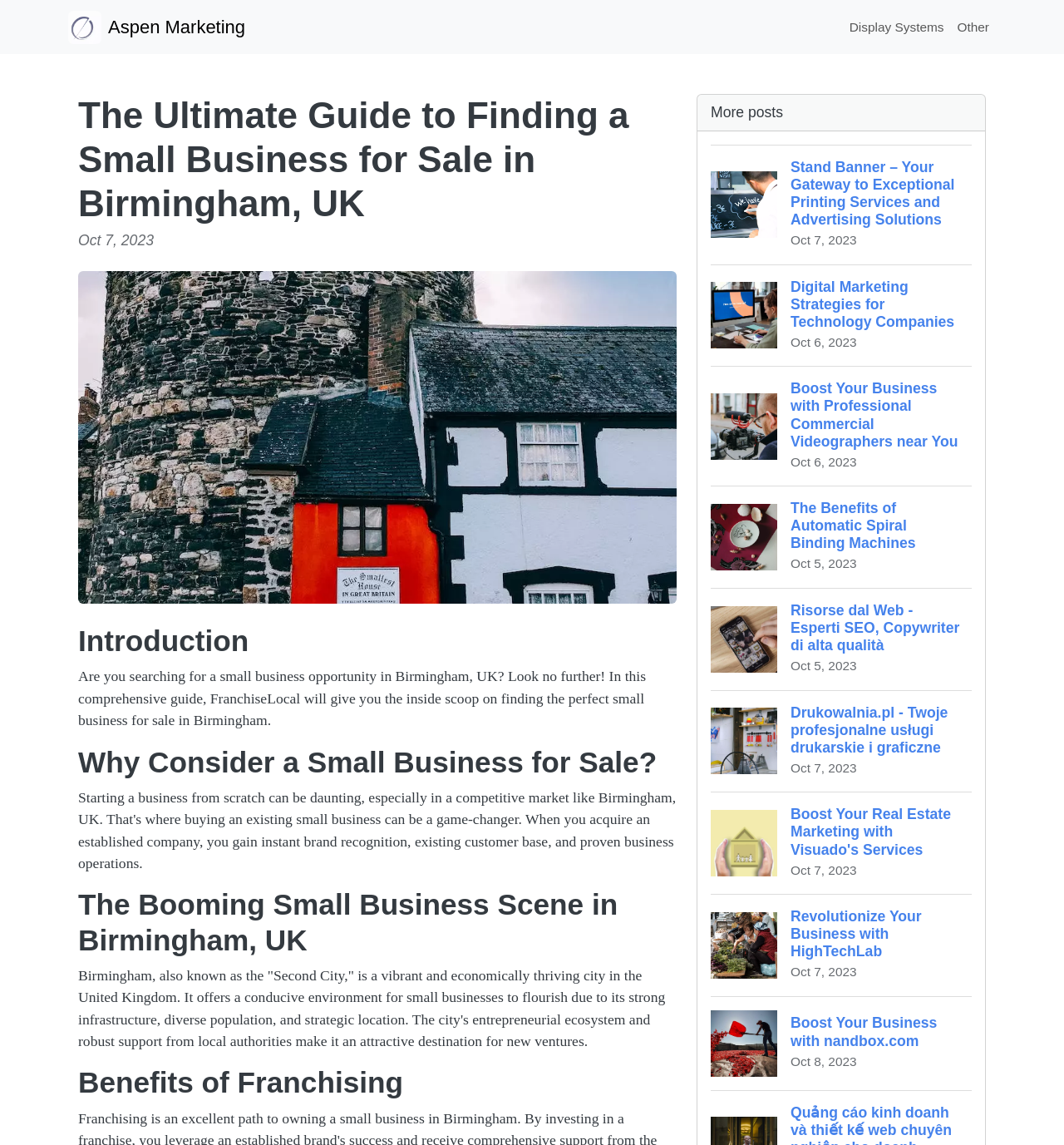Specify the bounding box coordinates of the area that needs to be clicked to achieve the following instruction: "Learn about the benefits of franchising".

[0.073, 0.931, 0.636, 0.961]